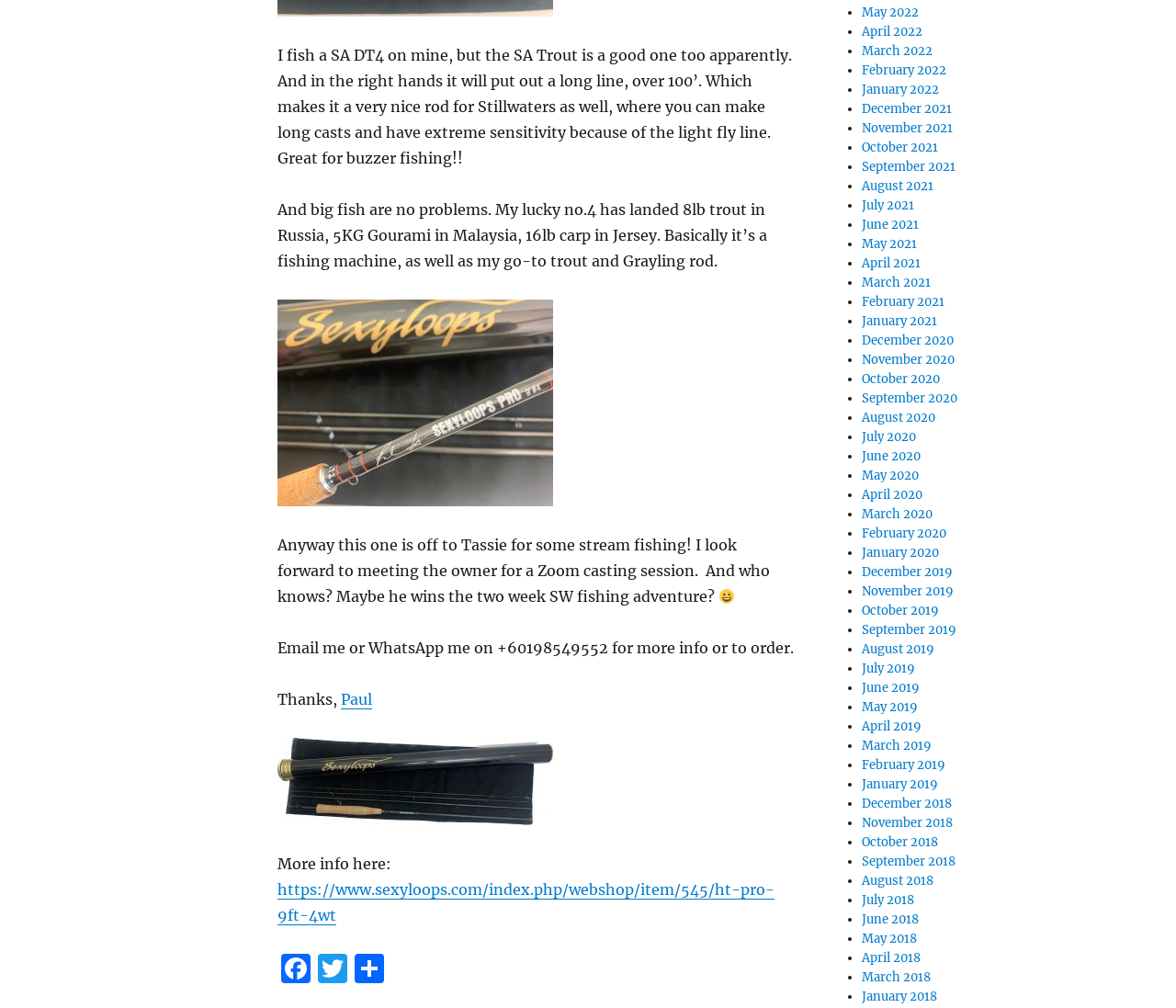Point out the bounding box coordinates of the section to click in order to follow this instruction: "Visit Jeff Schertz's homepage".

None